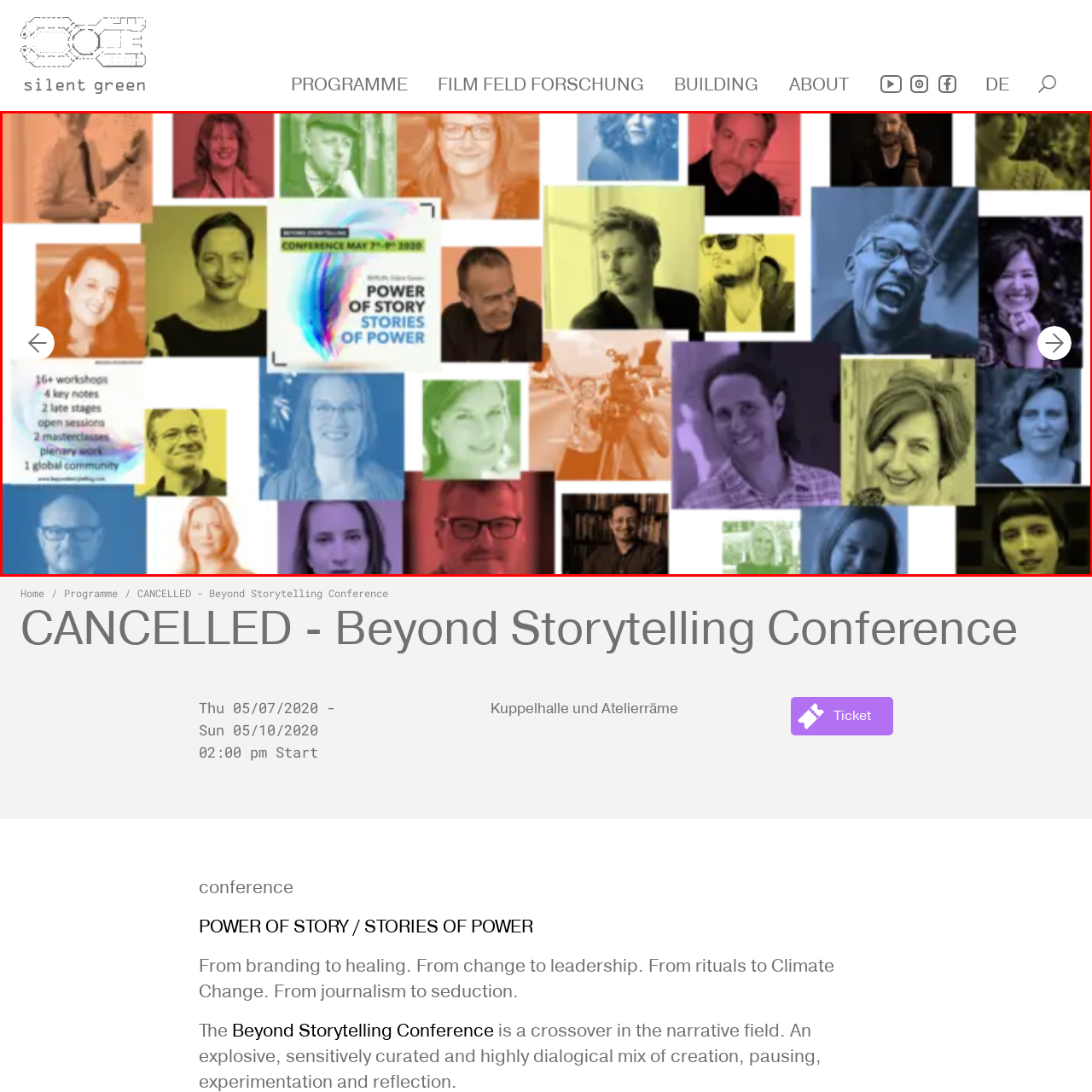Describe in detail the visual content enclosed by the red bounding box.

The image showcases a vibrant collage featuring a diverse group of individuals associated with the "Beyond Storytelling Conference." Central to the image is the conference logo, which highlights the theme "POWER OF STORY / STORIES OF POWER," along with the dates of the event, May 7-9, 2020. Surrounding the logo are colorful portraits of speakers, participants, and organizers, each representing various aspects of storytelling and creativity. 

In the bottom left corner, a list summarizing conference details states there are 16+ workshops, 4 keynotes, 2 late stages, open sessions, 2 masterclasses, plenary work, and highlights a global community aspect, indicating the inclusive and expansive nature of the conference. The composition not only captures the essence of the event but also conveys the excitement and collaborative spirit that the conference aims to foster.